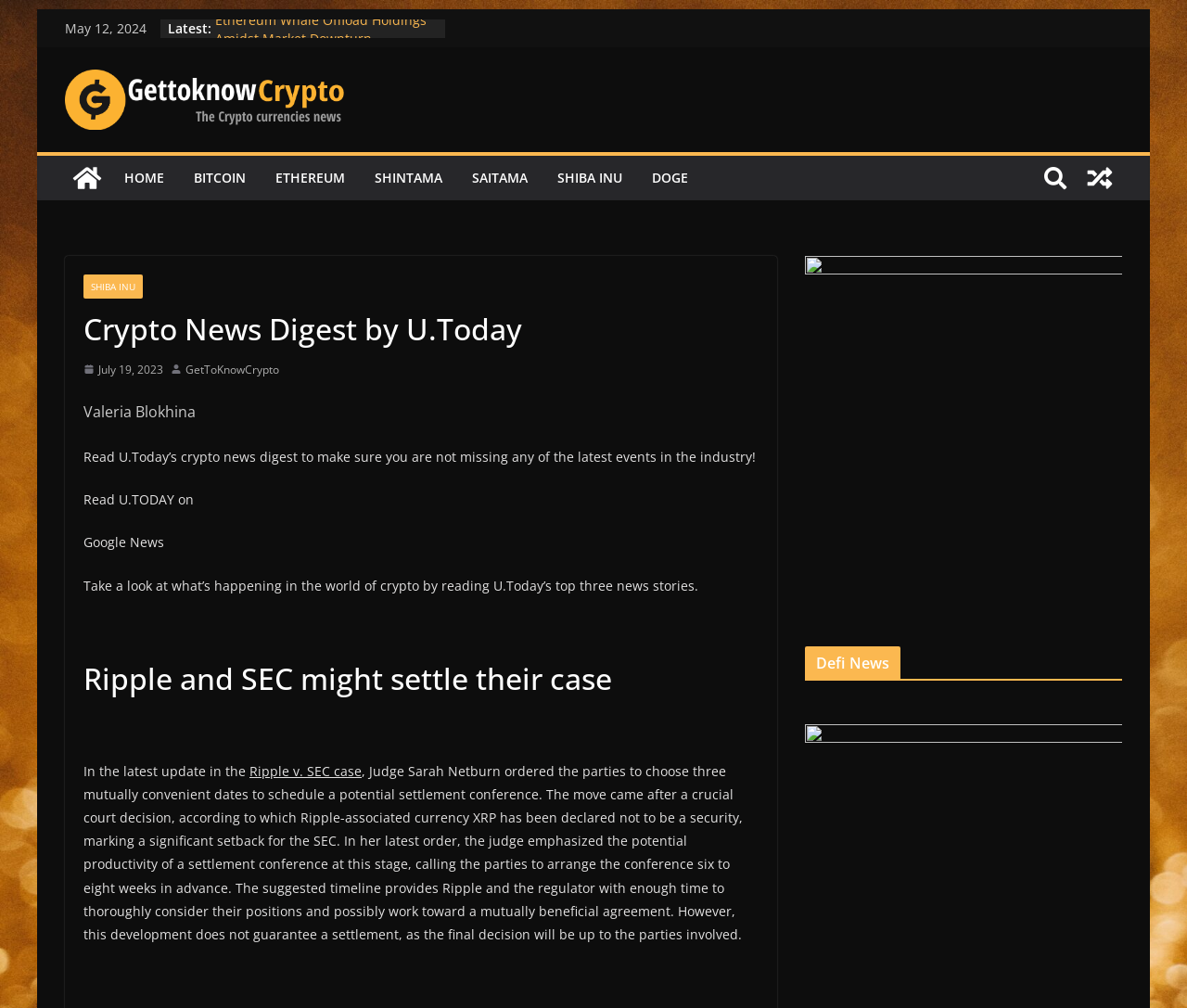Generate an in-depth caption that captures all aspects of the webpage.

This webpage is a crypto news digest provided by U.Today. At the top, there is a date "May 12, 2024" and a label "Latest:" followed by a list of news articles. Each article is represented by a bullet point and a link with a descriptive title, such as "Ethereum Whale Offload Holdings Amidst Market Downturn" and "Why Best-selling Author Yuval Noah Harari Dislikes Bitcoin?". 

Below the list of news articles, there is a section with a link "Get To Know Crypto" accompanied by an image. On the right side of this section, there are several links to different cryptocurrencies, including Bitcoin, Ethereum, Shintama, Saitama, Shiba Inu, and Doge.

Further down, there is a header "Crypto News Digest by U.Today" followed by a section with a link "View a random post" and an image. On the left side, there are links to "HOME", different cryptocurrencies, and a search bar.

The main content of the webpage is divided into two columns. The left column has a heading "Crypto News Digest by U.Today" and features a news article about the Ripple and SEC case, with a detailed description of the latest developments. The right column has a heading "Defi News" and appears to have some links and images, but the content is not fully described.

At the bottom of the webpage, there are some additional links and text, including a meta description "Read U.Today’s crypto news digest to make sure you are not missing any of the latest events in the industry!" and a call to action to "Take a look at what’s happening in the world of crypto by reading U.Today’s top three news stories."